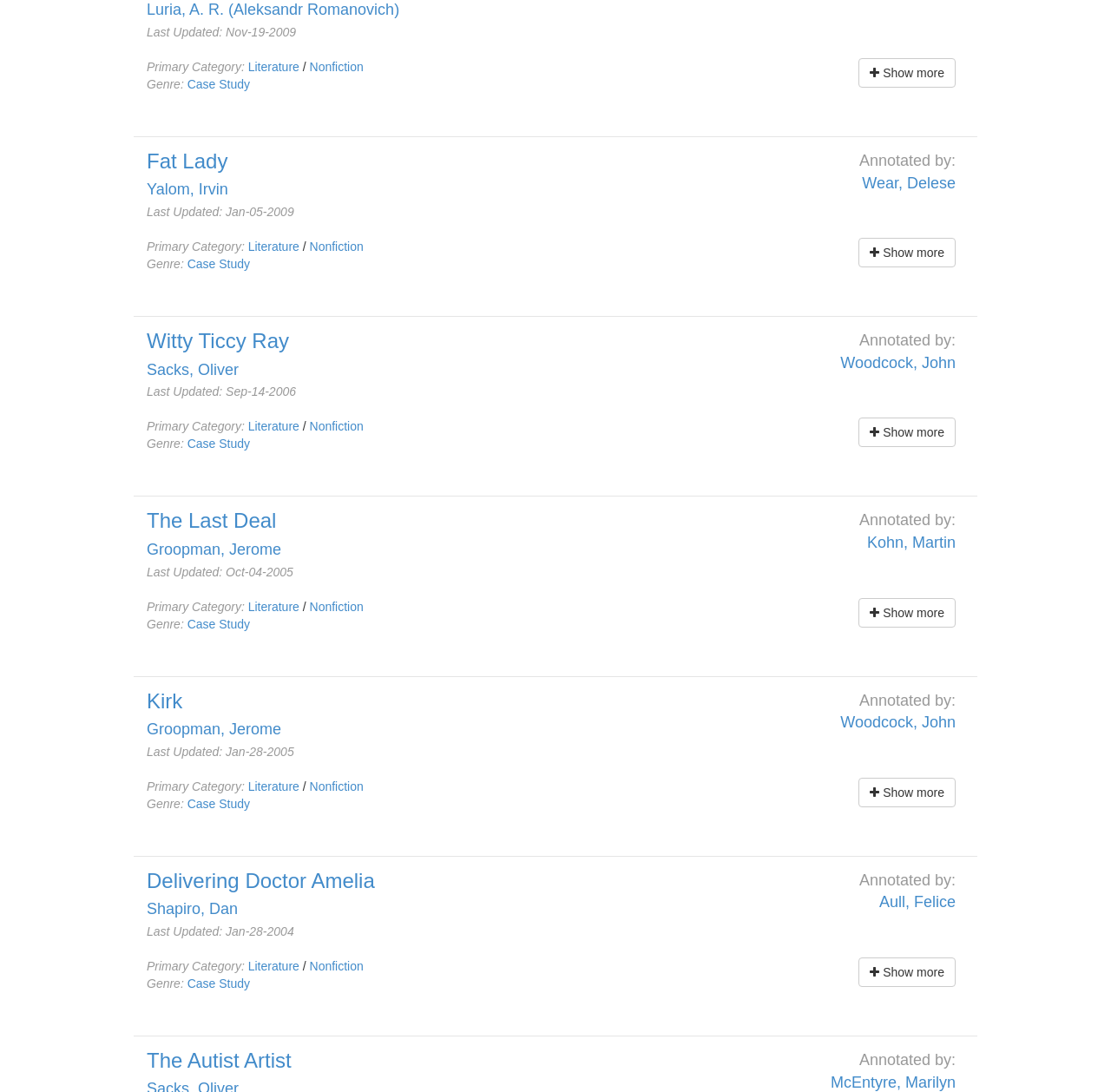Identify the bounding box coordinates for the UI element described by the following text: "Show more". Provide the coordinates as four float numbers between 0 and 1, in the format [left, top, right, bottom].

[0.773, 0.547, 0.86, 0.574]